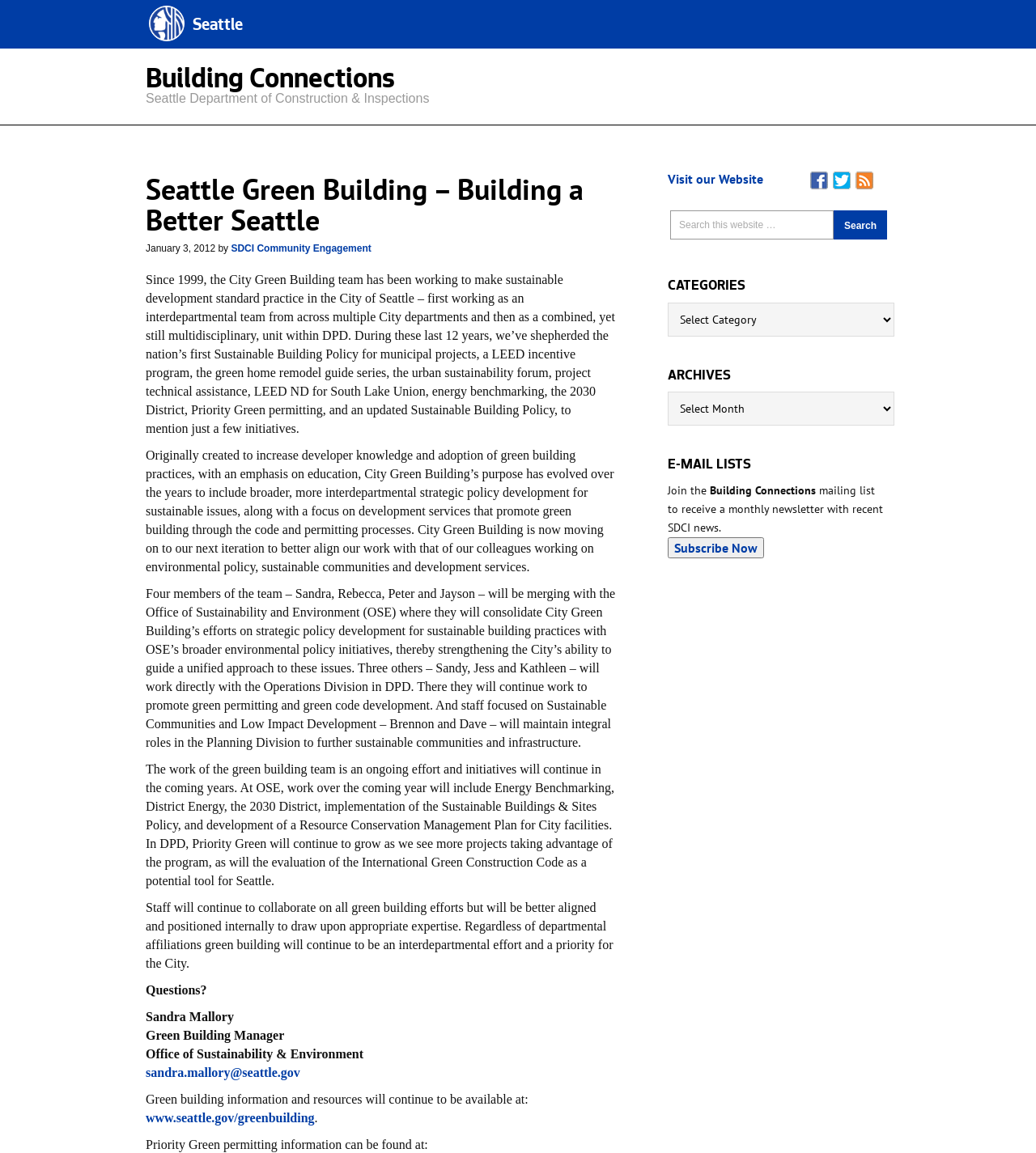Provide the bounding box coordinates of the area you need to click to execute the following instruction: "Click the 'Seattle' link".

[0.144, 0.015, 0.859, 0.031]